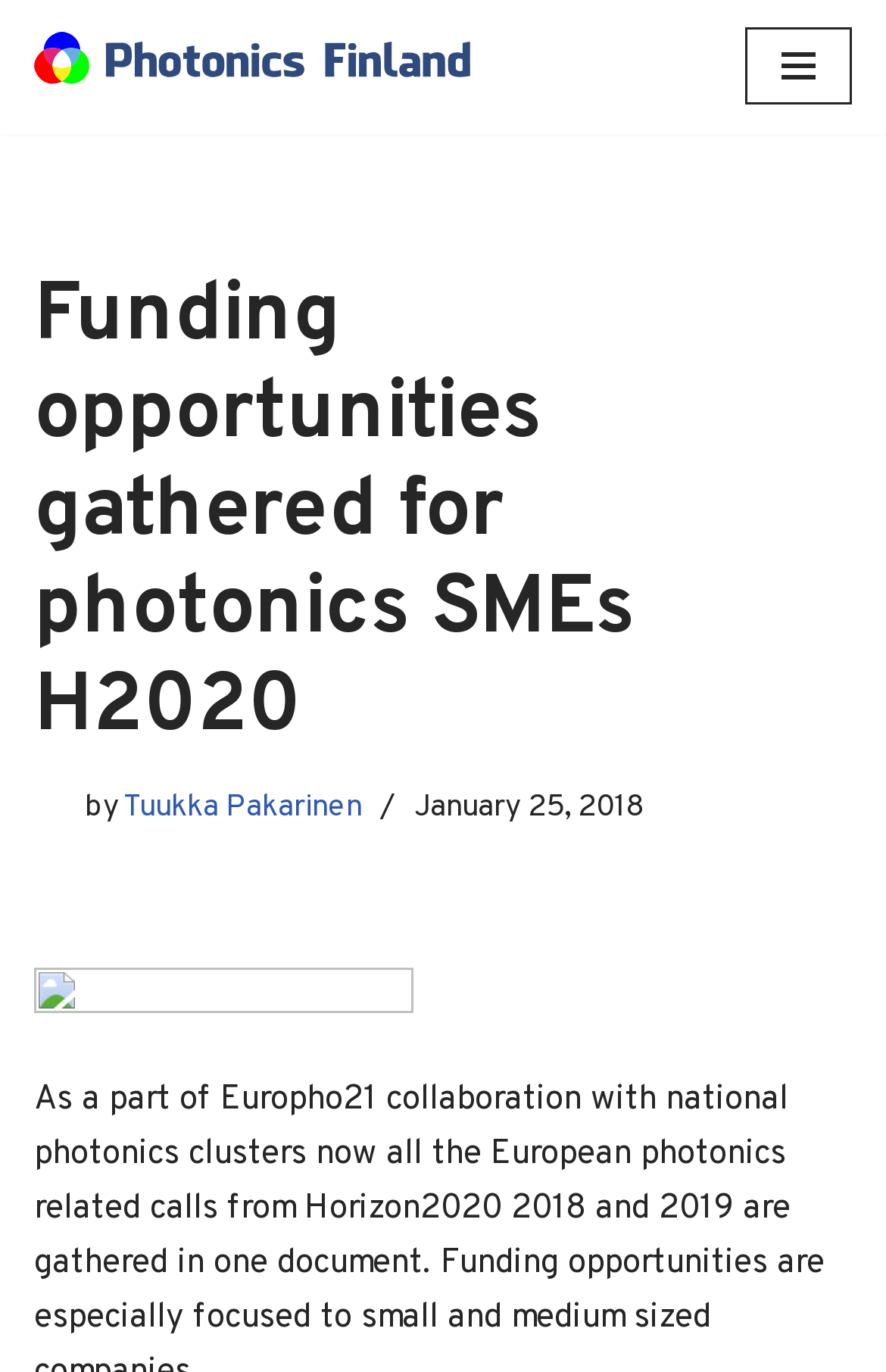Utilize the information from the image to answer the question in detail:
Who wrote the article?

I found the answer by looking at the link element with the text 'Tuukka Pakarinen' below the main heading, which suggests that it is the author of the article.